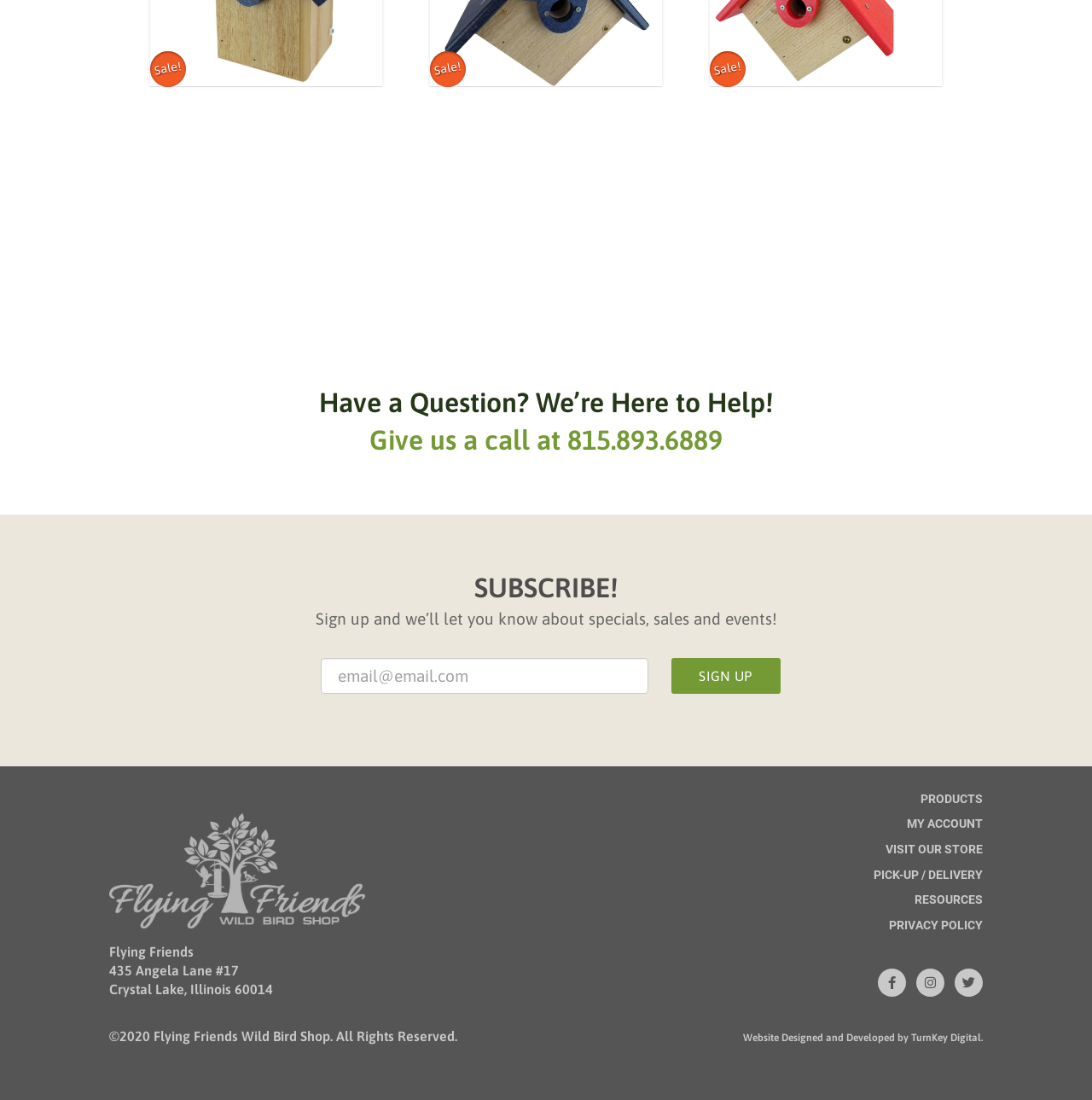Respond with a single word or phrase for the following question: 
What is the logo of the Flying Friends Wild Bird Shop?

Flying Friends Wild Bird Shop Logo - With Gray Overlay